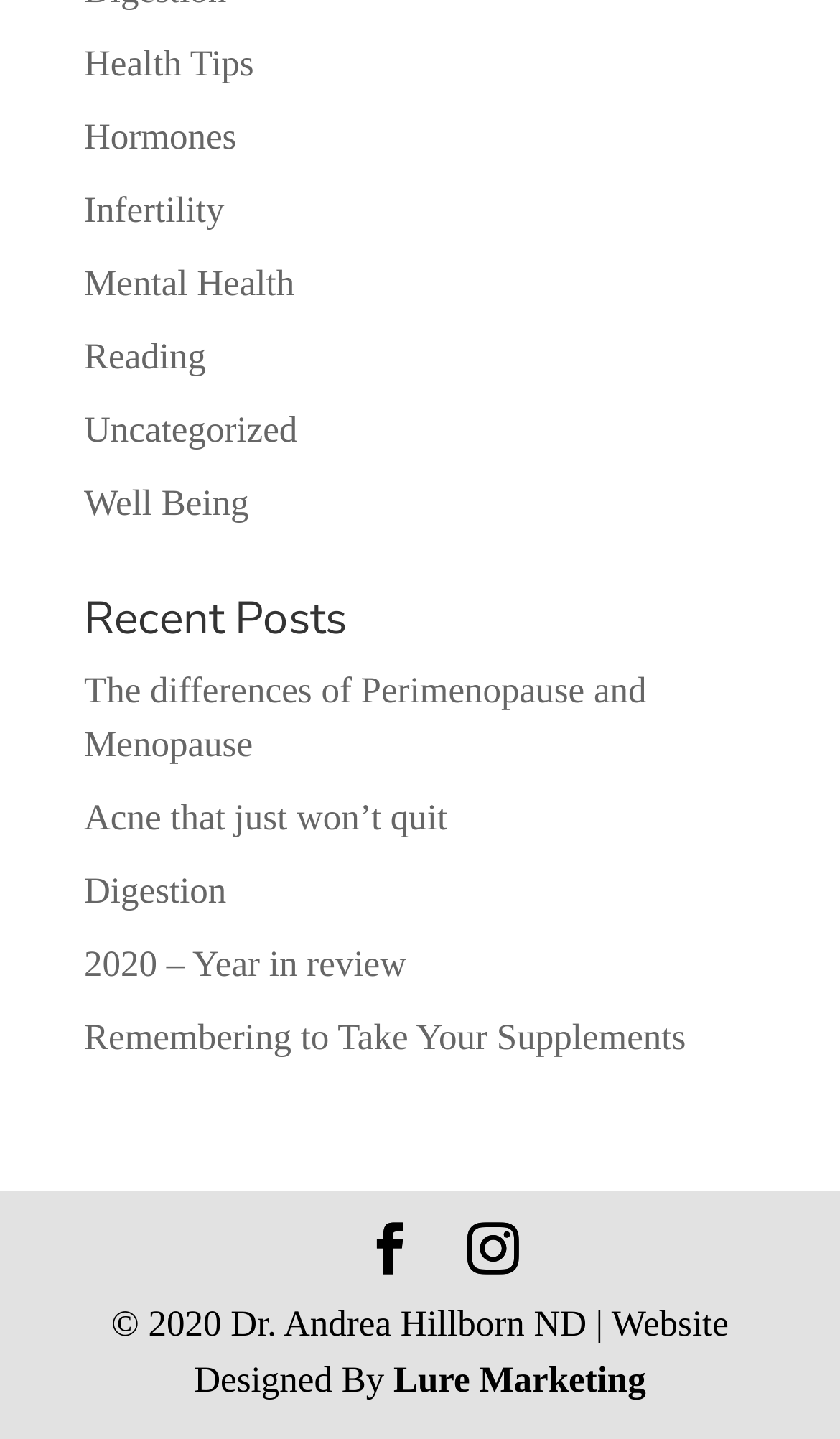Given the element description "Acne that just won’t quit", identify the bounding box of the corresponding UI element.

[0.1, 0.556, 0.533, 0.584]